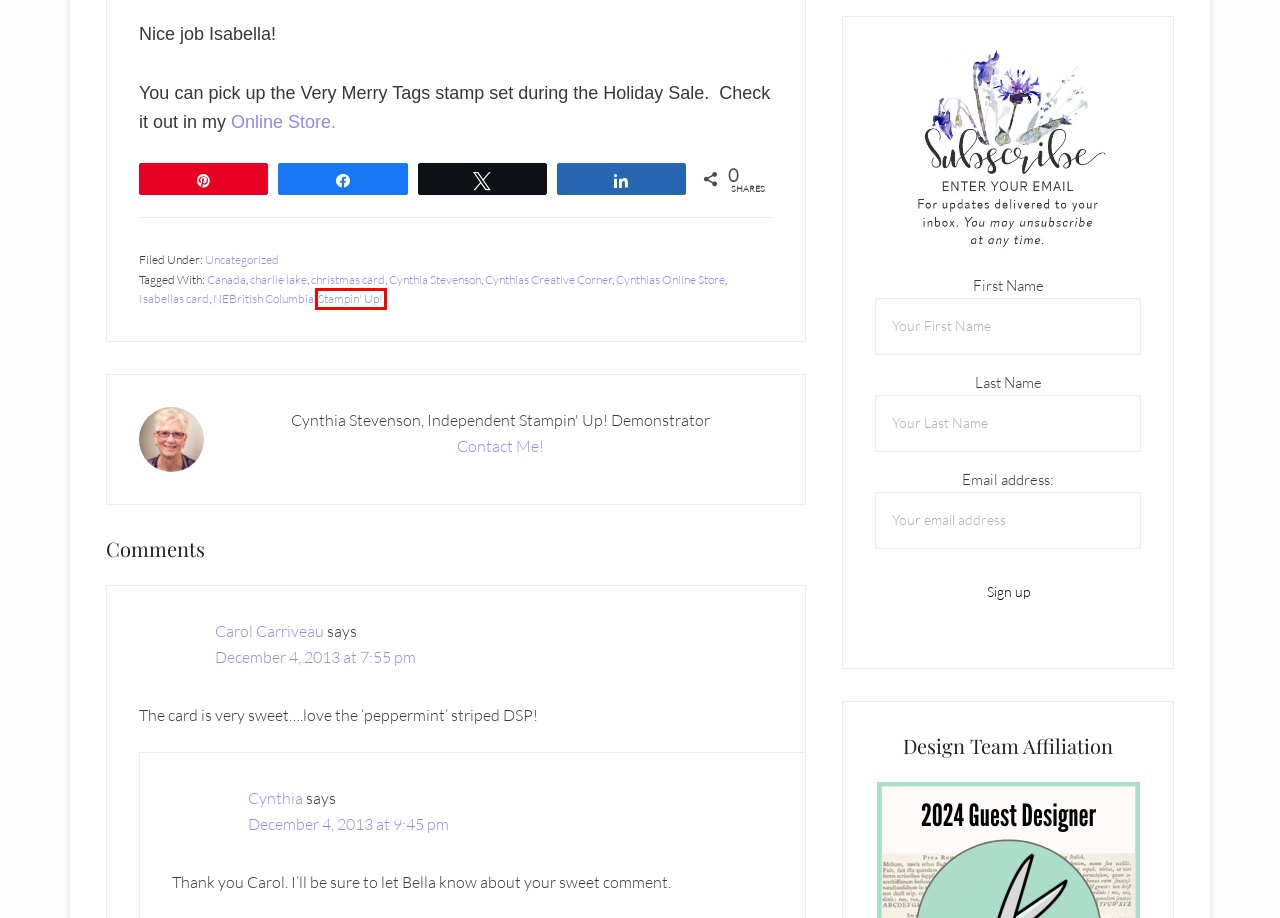You are given a screenshot of a webpage with a red rectangle bounding box around an element. Choose the best webpage description that matches the page after clicking the element in the bounding box. Here are the candidates:
A. NEBritish Columbia Archives - Cynthia Stevenson, Stampin Up! Demonstrator
B. Uncategorized Archives - Cynthia Stevenson, Stampin Up! Demonstrator
C. christmas card Archives - Cynthia Stevenson, Stampin Up! Demonstrator
D. Cynthias Online Store Archives - Cynthia Stevenson, Stampin Up! Demonstrator
E. Stampin' Up! Archives - Cynthia Stevenson, Stampin Up! Demonstrator
F. Cynthia Stevenson Archives - Cynthia Stevenson, Stampin Up! Demonstrator
G. Cynthias Creative Corner Archives - Cynthia Stevenson, Stampin Up! Demonstrator
H. charlie lake Archives - Cynthia Stevenson, Stampin Up! Demonstrator

E